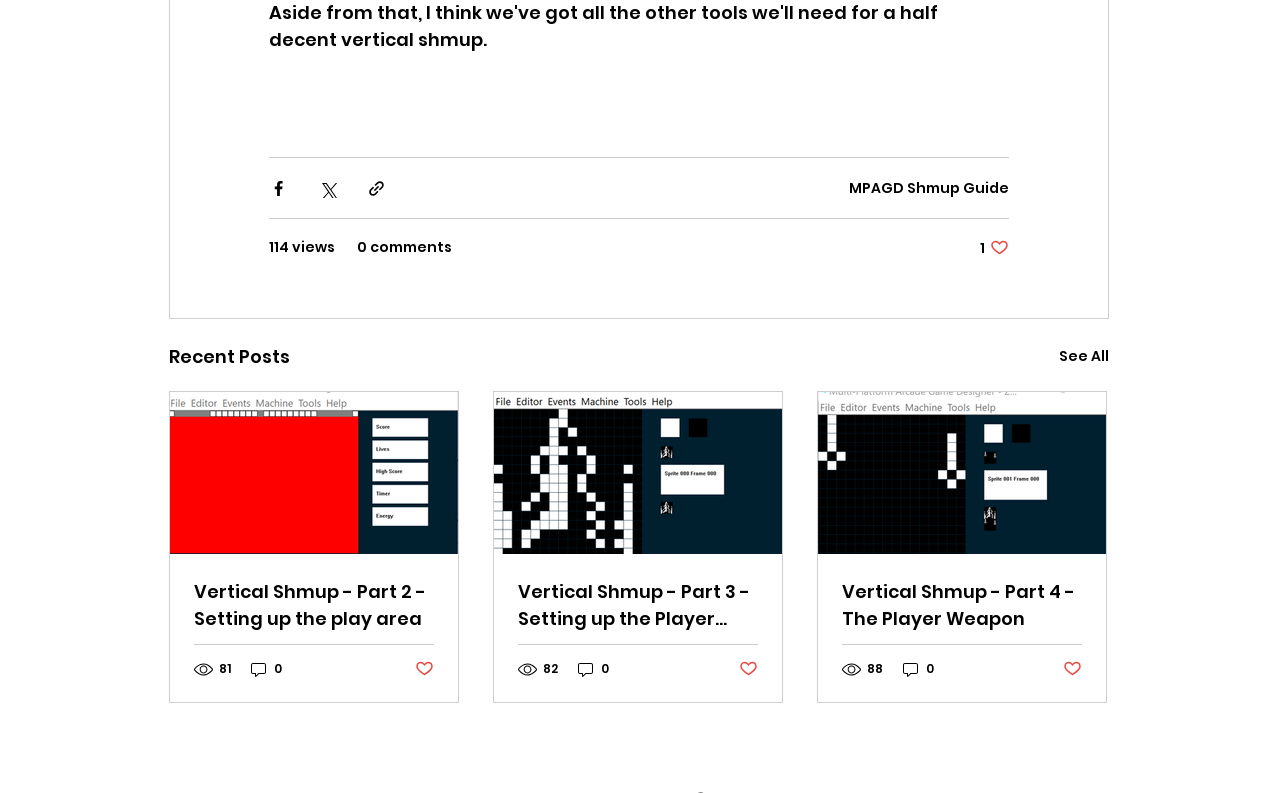Given the element description: "0 comments", predict the bounding box coordinates of this UI element. The coordinates must be four float numbers between 0 and 1, given as [left, top, right, bottom].

[0.279, 0.299, 0.353, 0.325]